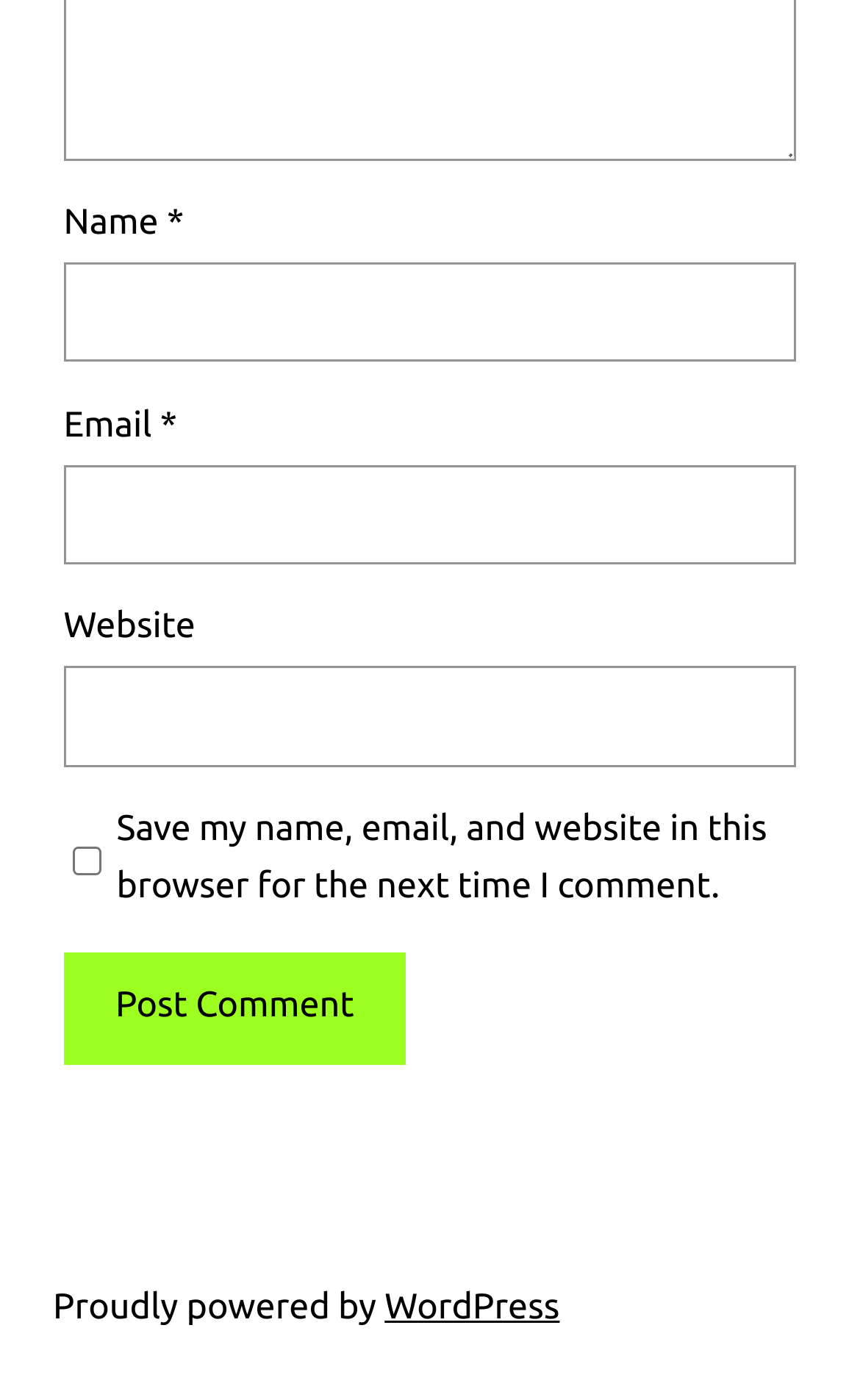Identify the bounding box for the UI element specified in this description: "WordPress". The coordinates must be four float numbers between 0 and 1, formatted as [left, top, right, bottom].

[0.447, 0.919, 0.651, 0.948]